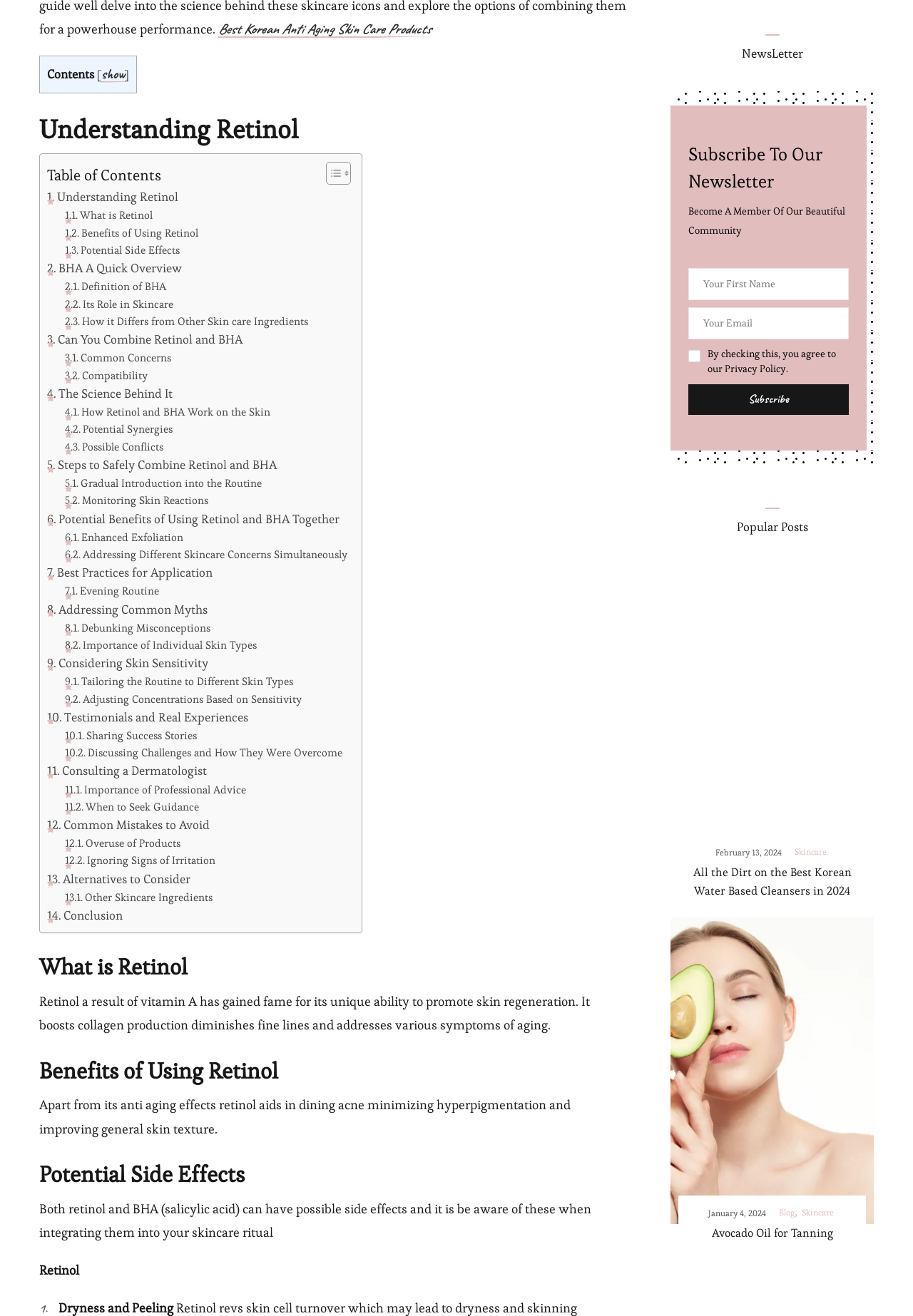Bounding box coordinates are specified in the format (top-left x, top-left y, bottom-right x, bottom-right y). All values are floating point numbers bounded between 0 and 1. Please provide the bounding box coordinate of the region this sentence describes: Other Skincare Ingredients

[0.071, 0.675, 0.233, 0.689]